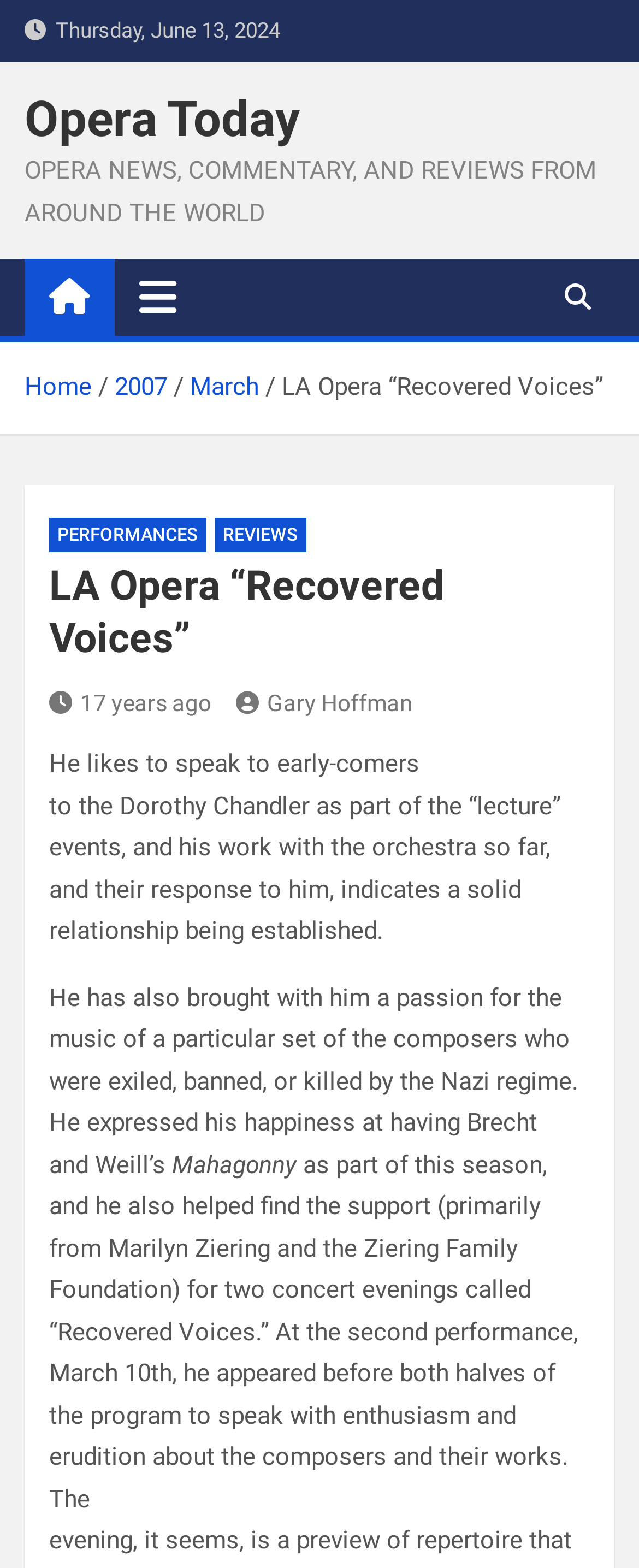What is the name of the composer mentioned alongside Brecht?
Please craft a detailed and exhaustive response to the question.

I found the name of the composer by reading the static text elements, where it says 'Brecht and Weill’s Mahagonny'.